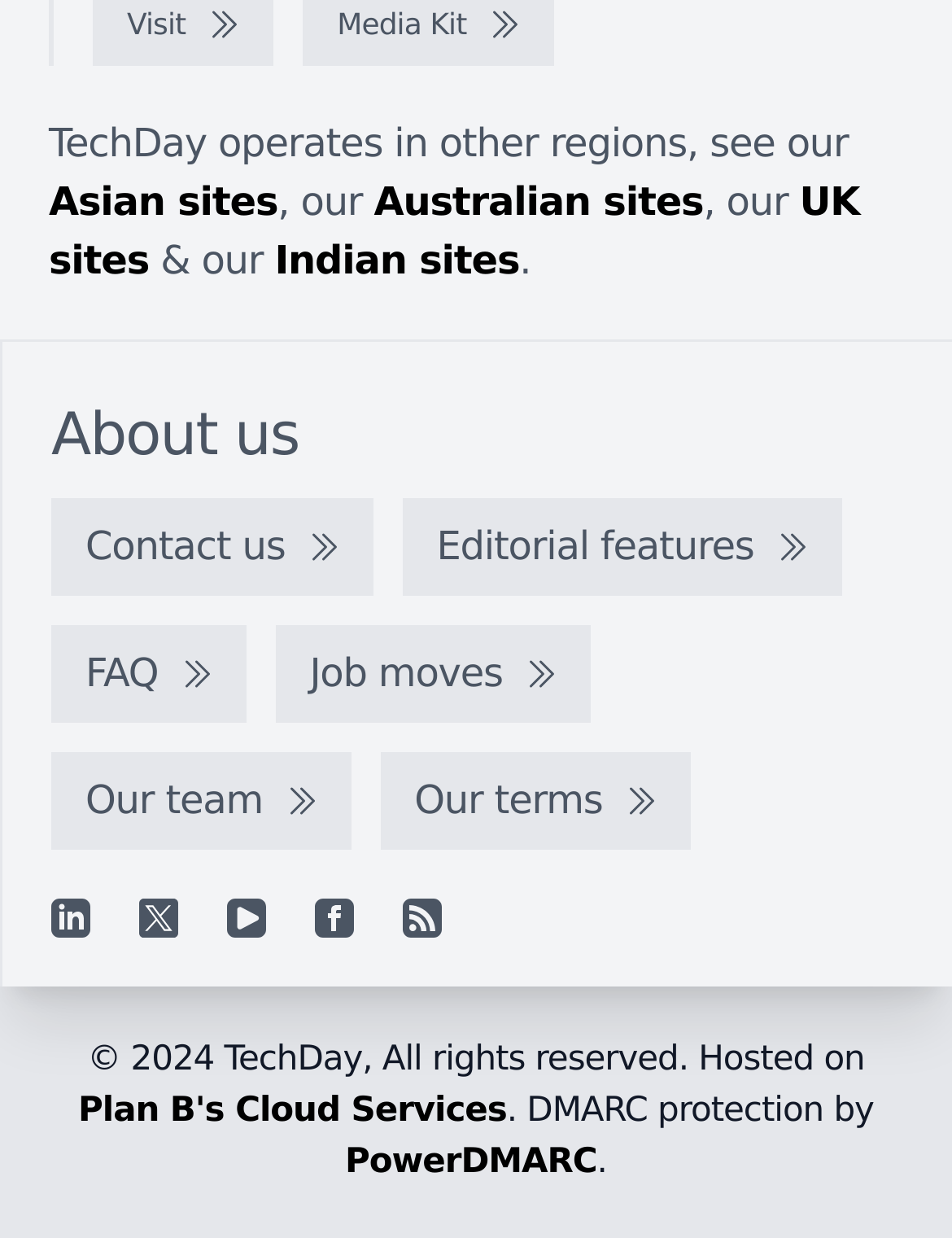How many links are available in the 'About us' section?
Examine the image closely and answer the question with as much detail as possible.

I counted the number of links available in the 'About us' section, which are Contact us, Editorial features, FAQ, Job moves, Our team, Our terms, and Linkedin.